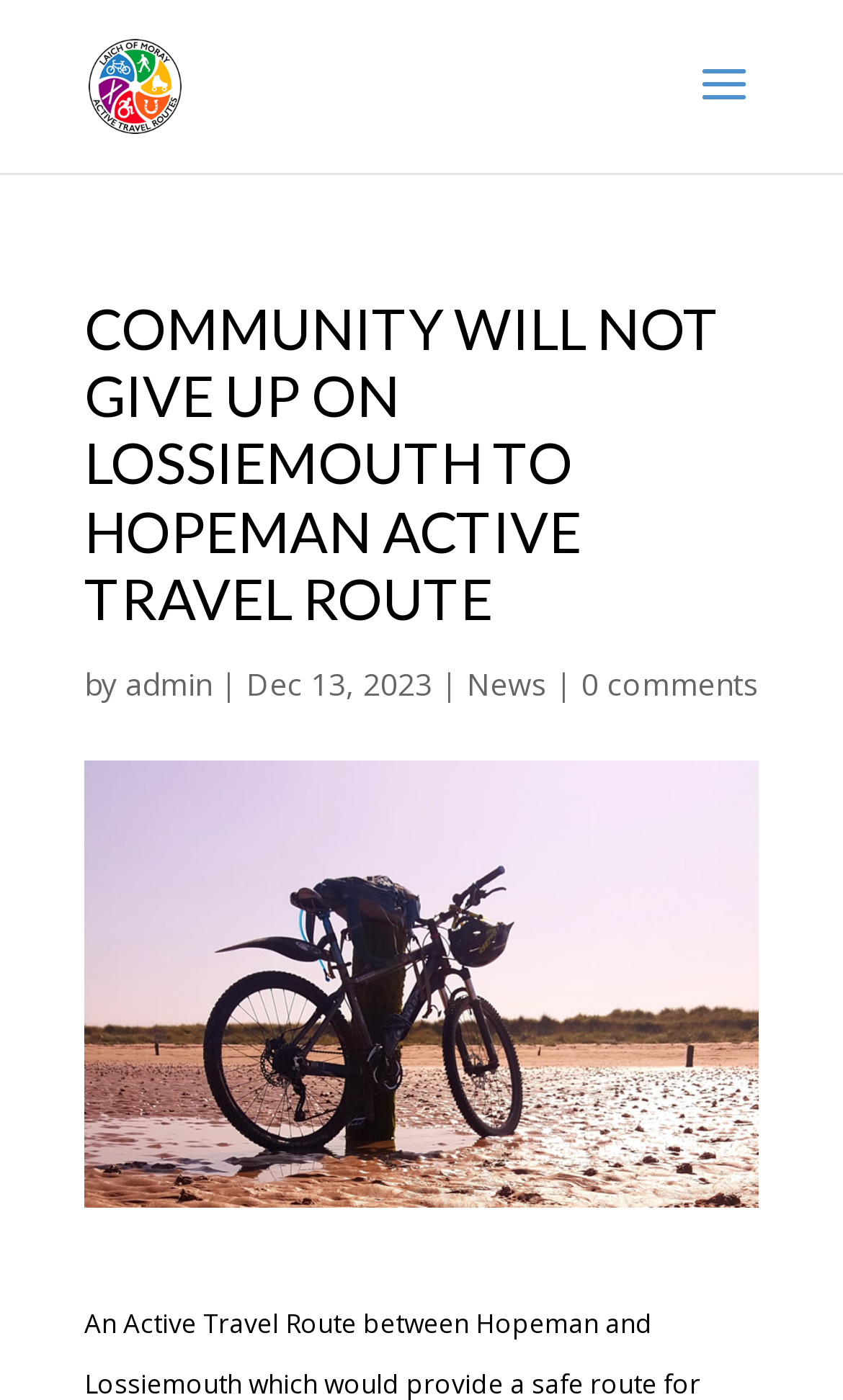Respond to the question below with a single word or phrase:
What is the position of the search bar?

Top center